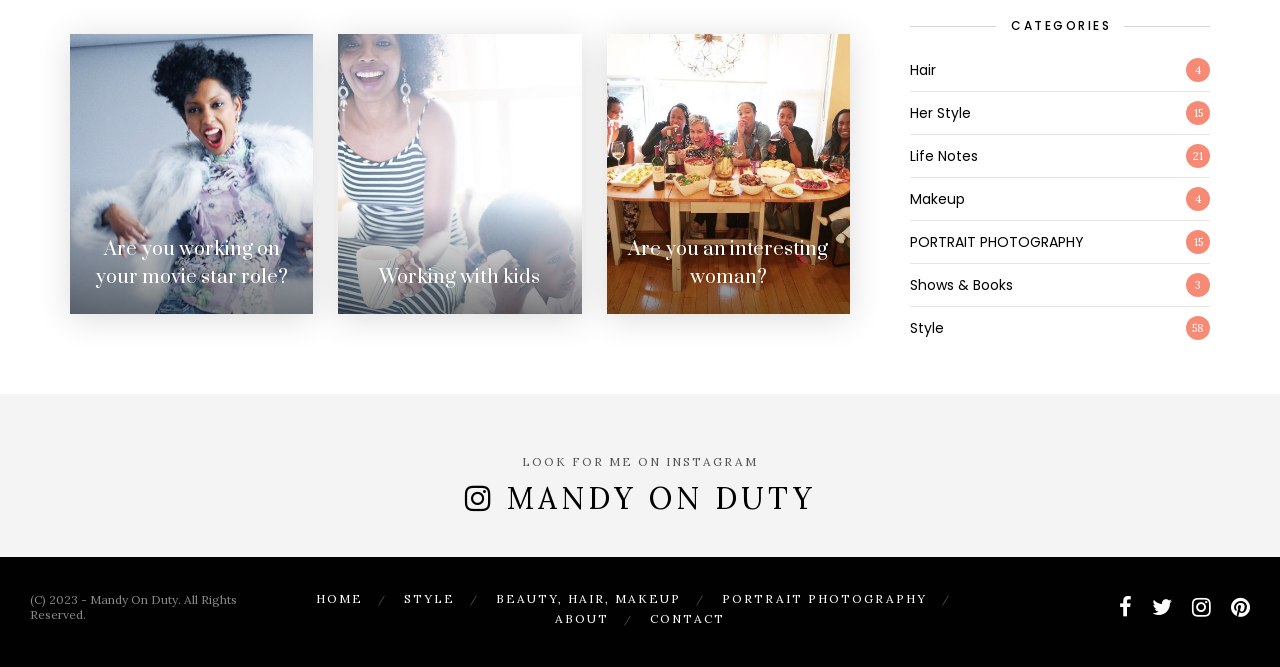Locate the bounding box coordinates of the element you need to click to accomplish the task described by this instruction: "Click on the 'Are you working on your movie star role?' link".

[0.066, 0.353, 0.233, 0.437]